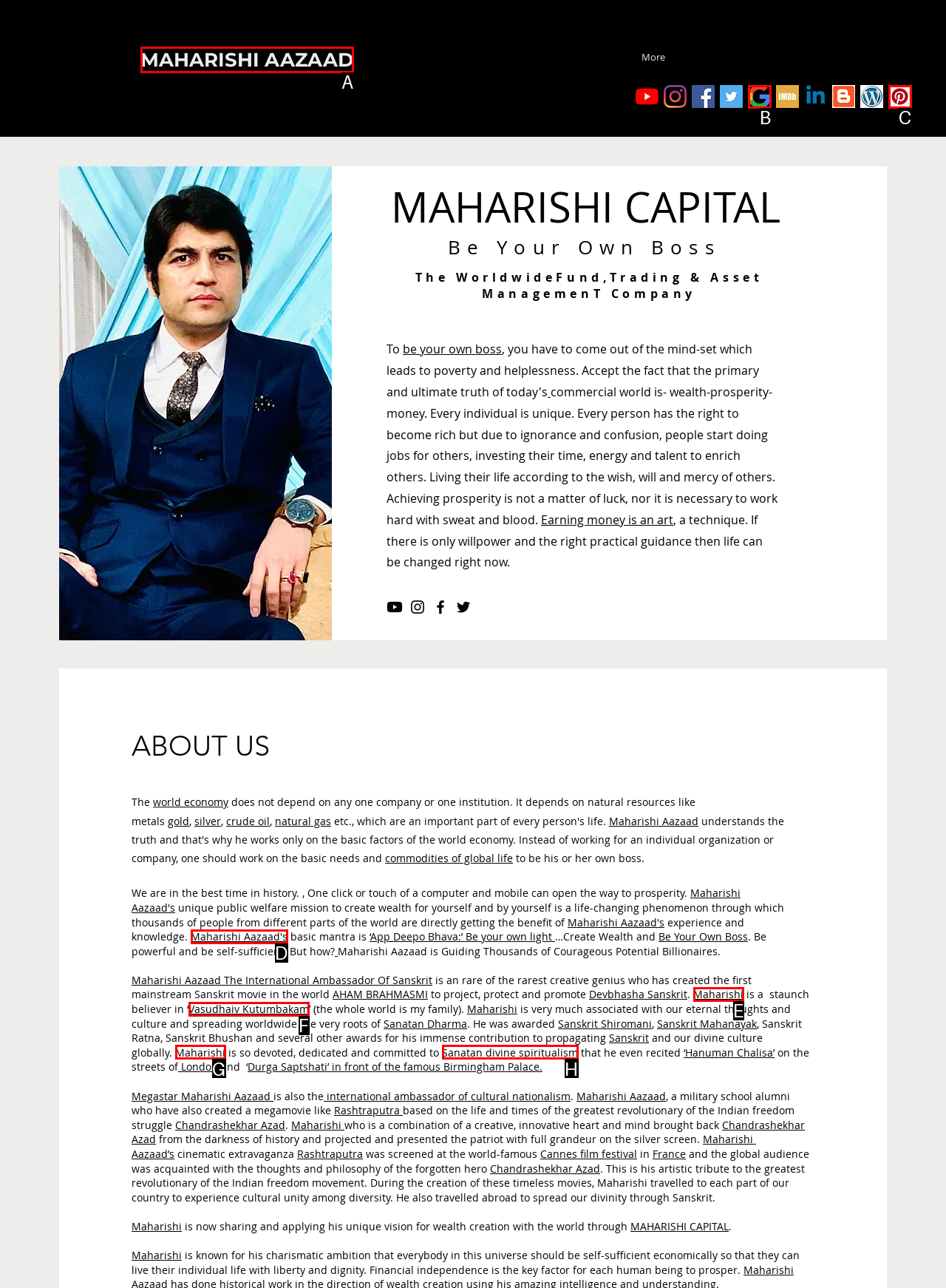What letter corresponds to the UI element described here: Vasudhaiv Kutumbakam
Reply with the letter from the options provided.

F